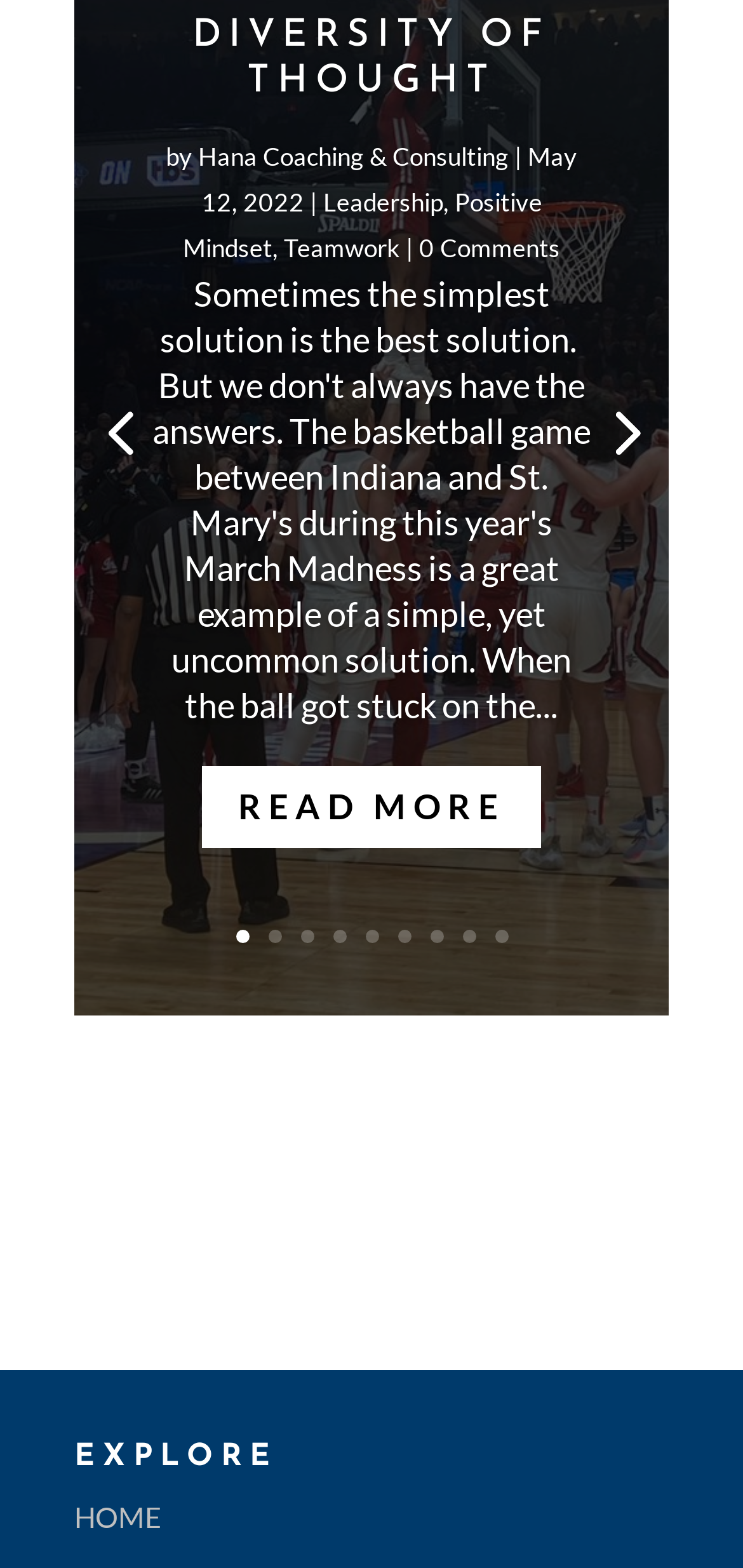Refer to the screenshot and answer the following question in detail:
Who is the author of the article?

The author of the article is 'Hana Coaching & Consulting' which is mentioned as a link with bounding box coordinates [0.267, 0.09, 0.685, 0.109] and is separated from the title 'DIVERSITY OF THOUGHT' by the text 'by'.